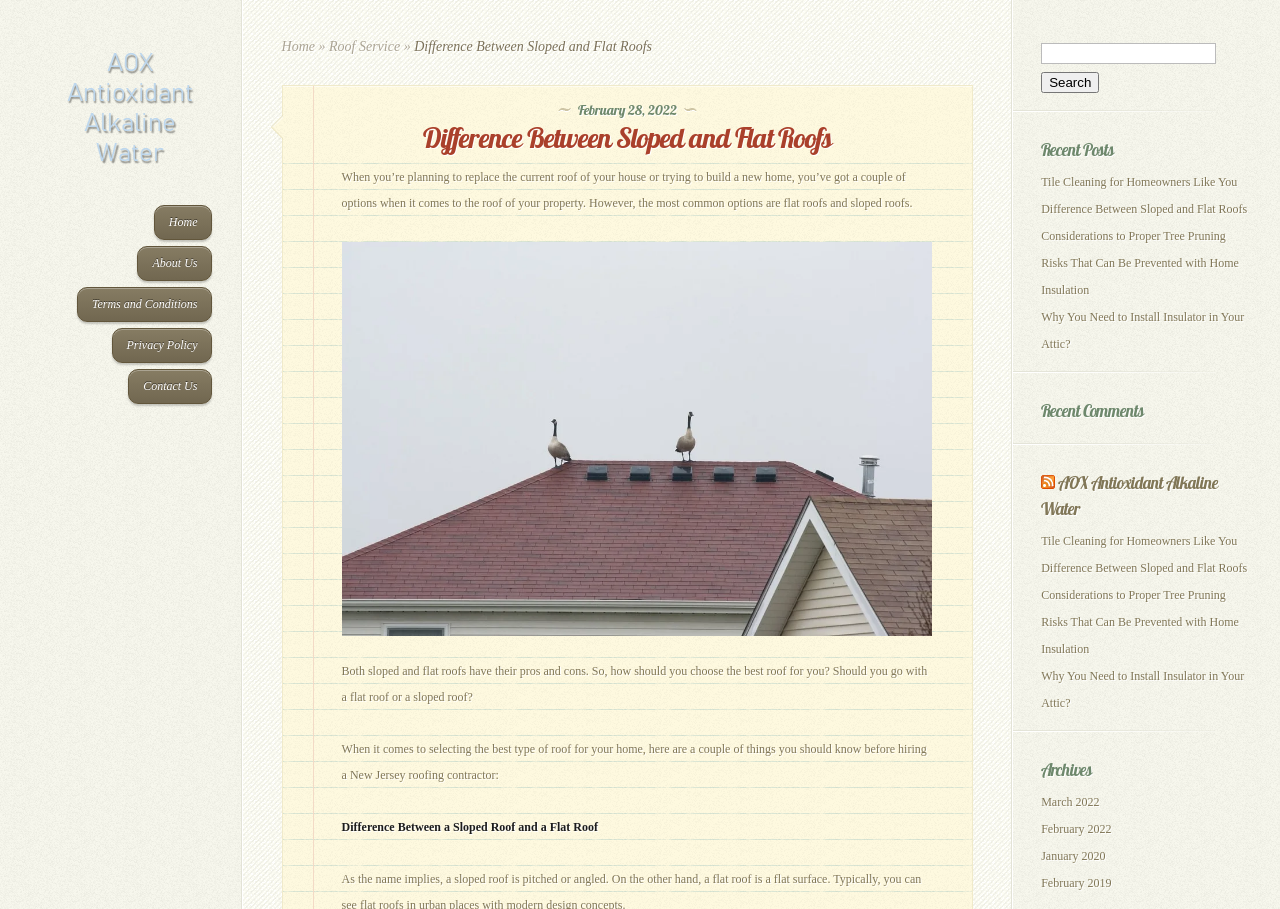What is the website's logo?
Give a thorough and detailed response to the question.

The website's logo is an image located at the top left corner of the webpage, with a bounding box of [0.039, 0.041, 0.166, 0.215]. The logo is accompanied by a link with the same text, 'AOX Antioxidant Alkaline Water', which suggests that it is the website's logo.